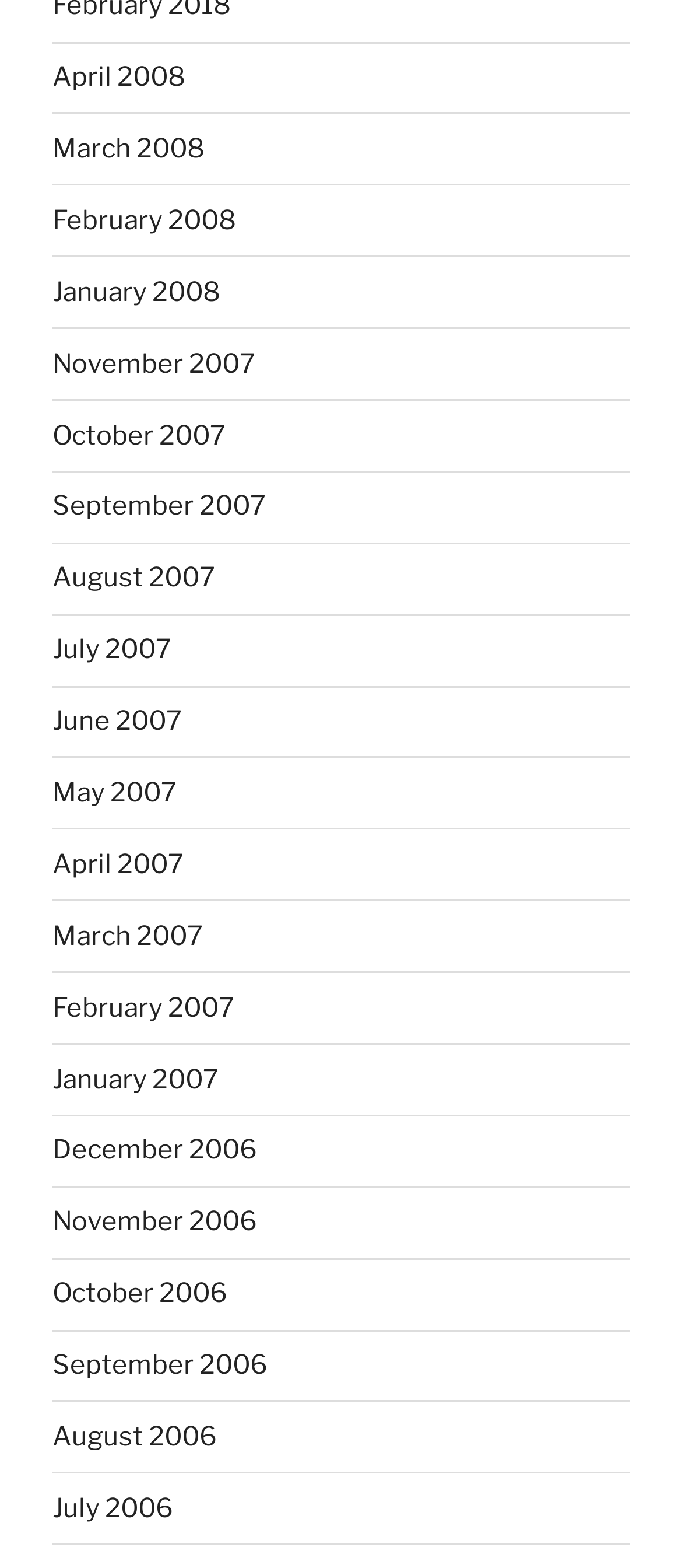Please find the bounding box coordinates of the element that you should click to achieve the following instruction: "browse posts from March 2007". The coordinates should be presented as four float numbers between 0 and 1: [left, top, right, bottom].

[0.077, 0.587, 0.297, 0.607]